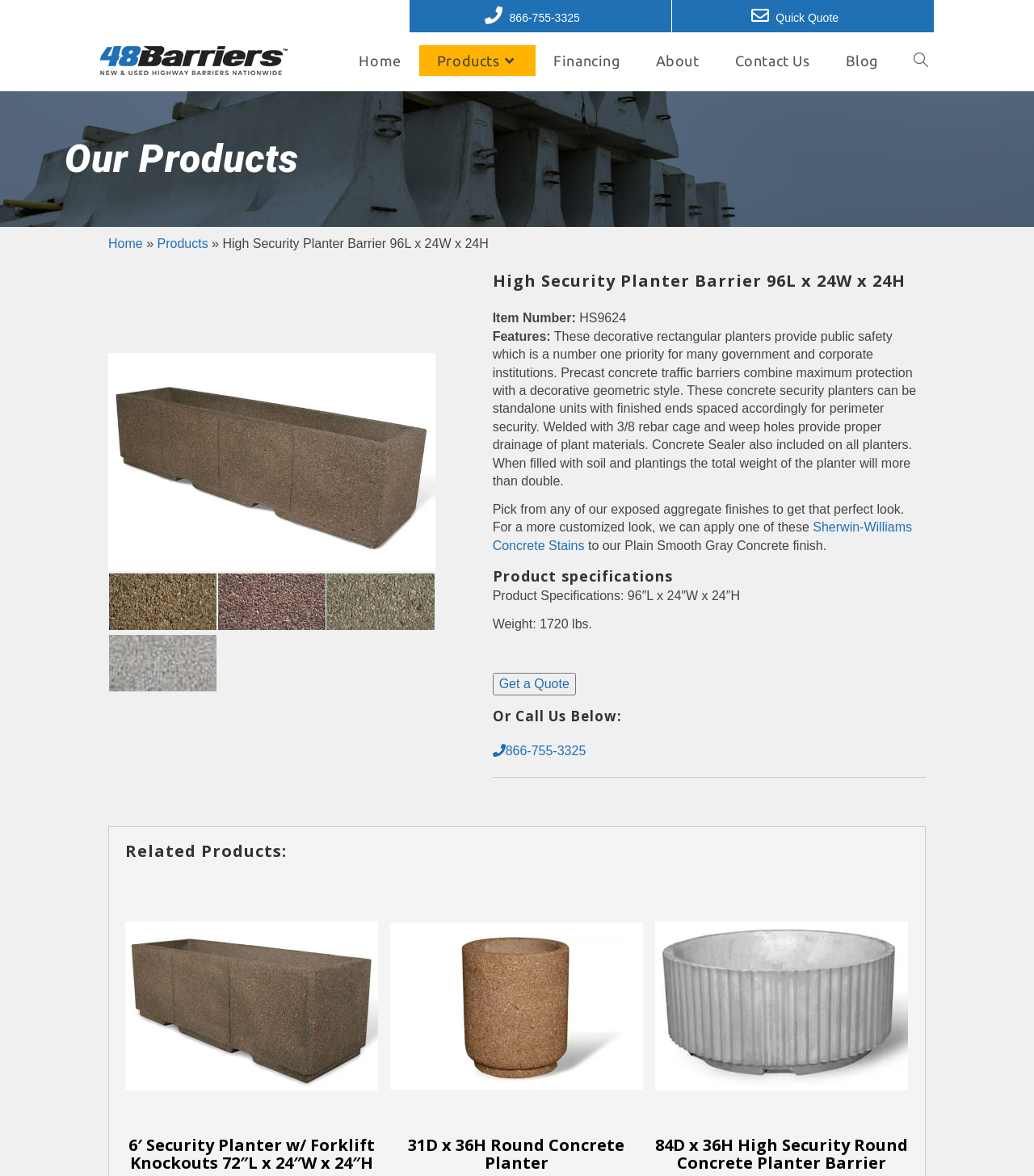Locate the UI element that matches the description 866-755-3325 in the webpage screenshot. Return the bounding box coordinates in the format (top-left x, top-left y, bottom-right x, bottom-right y), with values ranging from 0 to 1.

[0.469, 0.005, 0.576, 0.022]